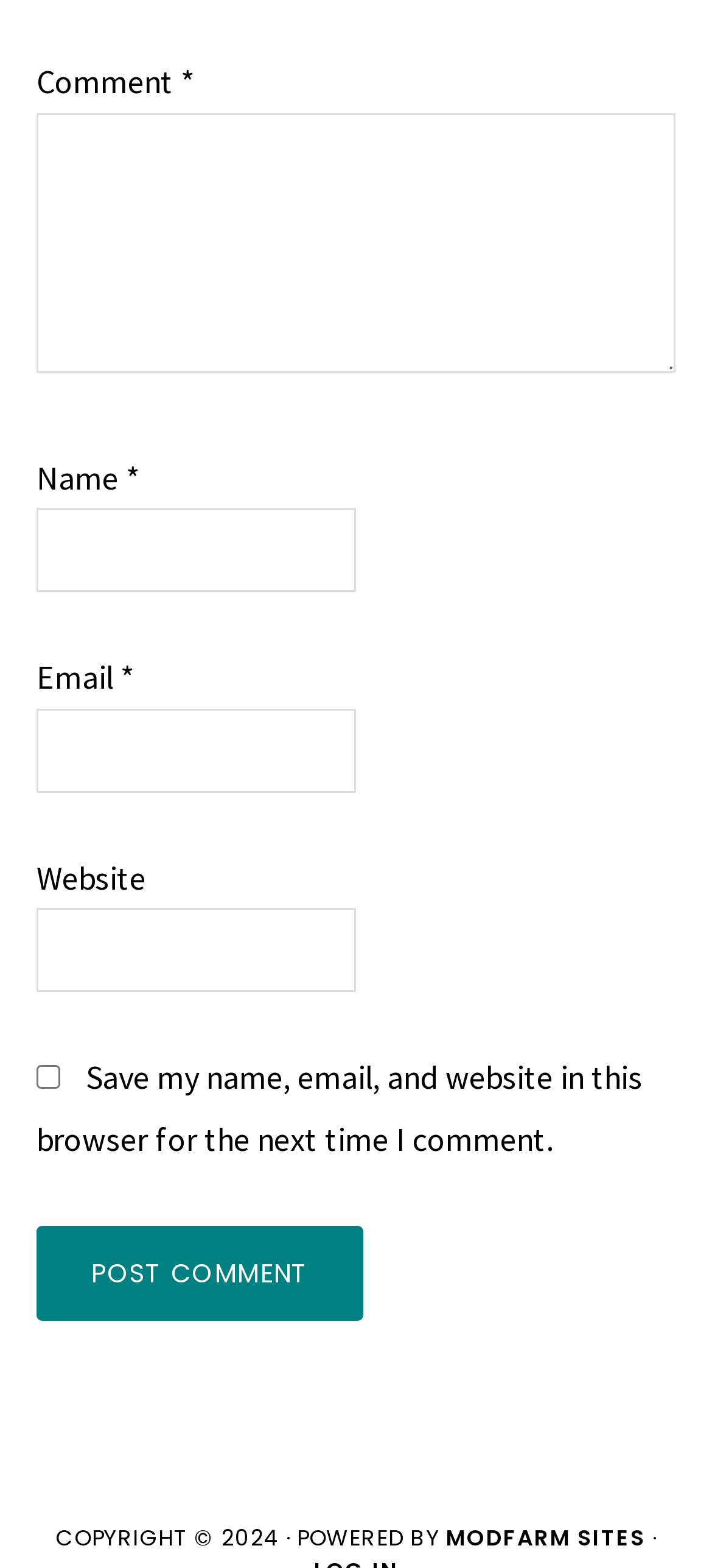Determine the bounding box for the HTML element described here: "parent_node: Name * name="author"". The coordinates should be given as [left, top, right, bottom] with each number being a float between 0 and 1.

[0.051, 0.324, 0.5, 0.378]